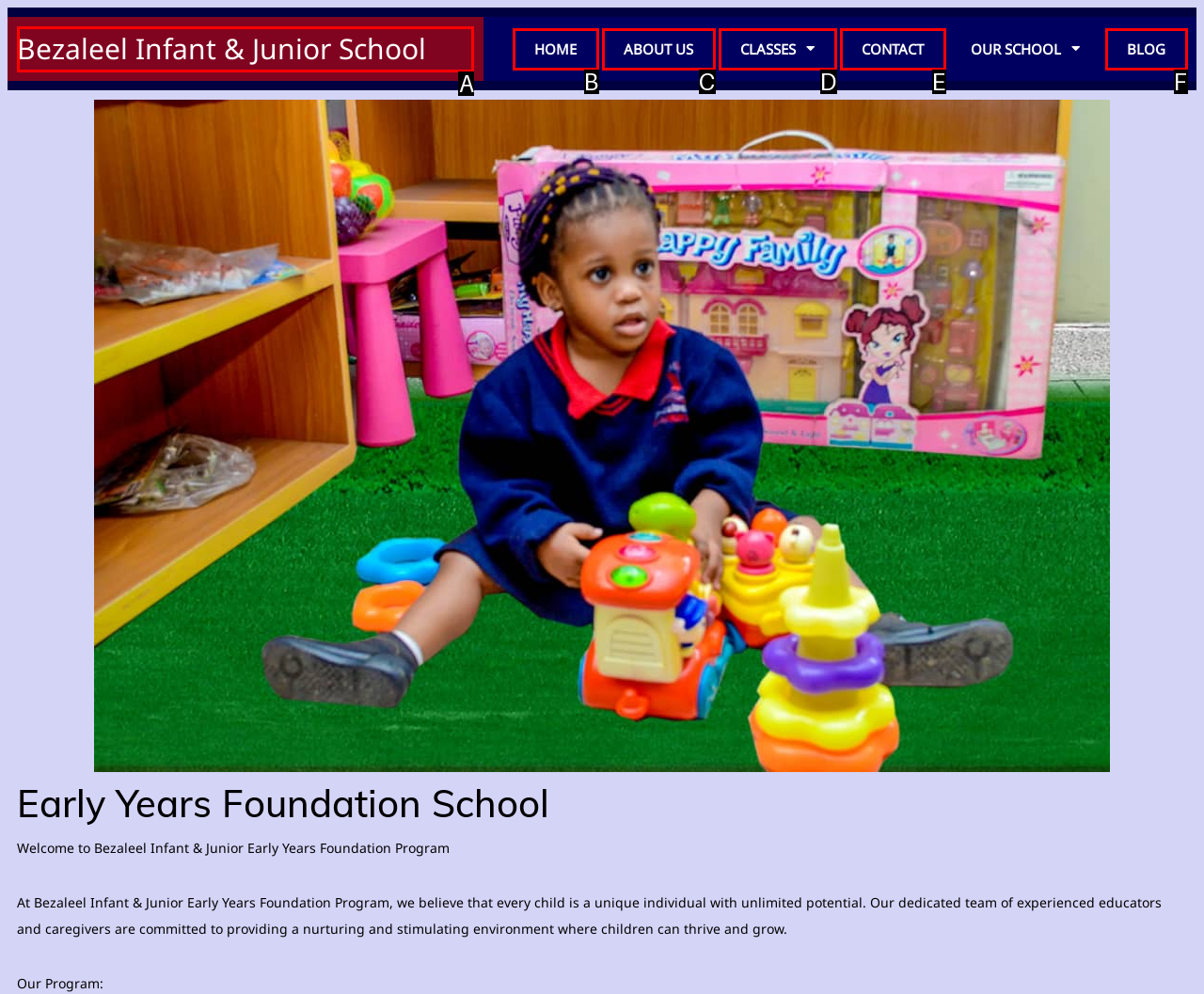Tell me which one HTML element best matches the description: Classes
Answer with the option's letter from the given choices directly.

D